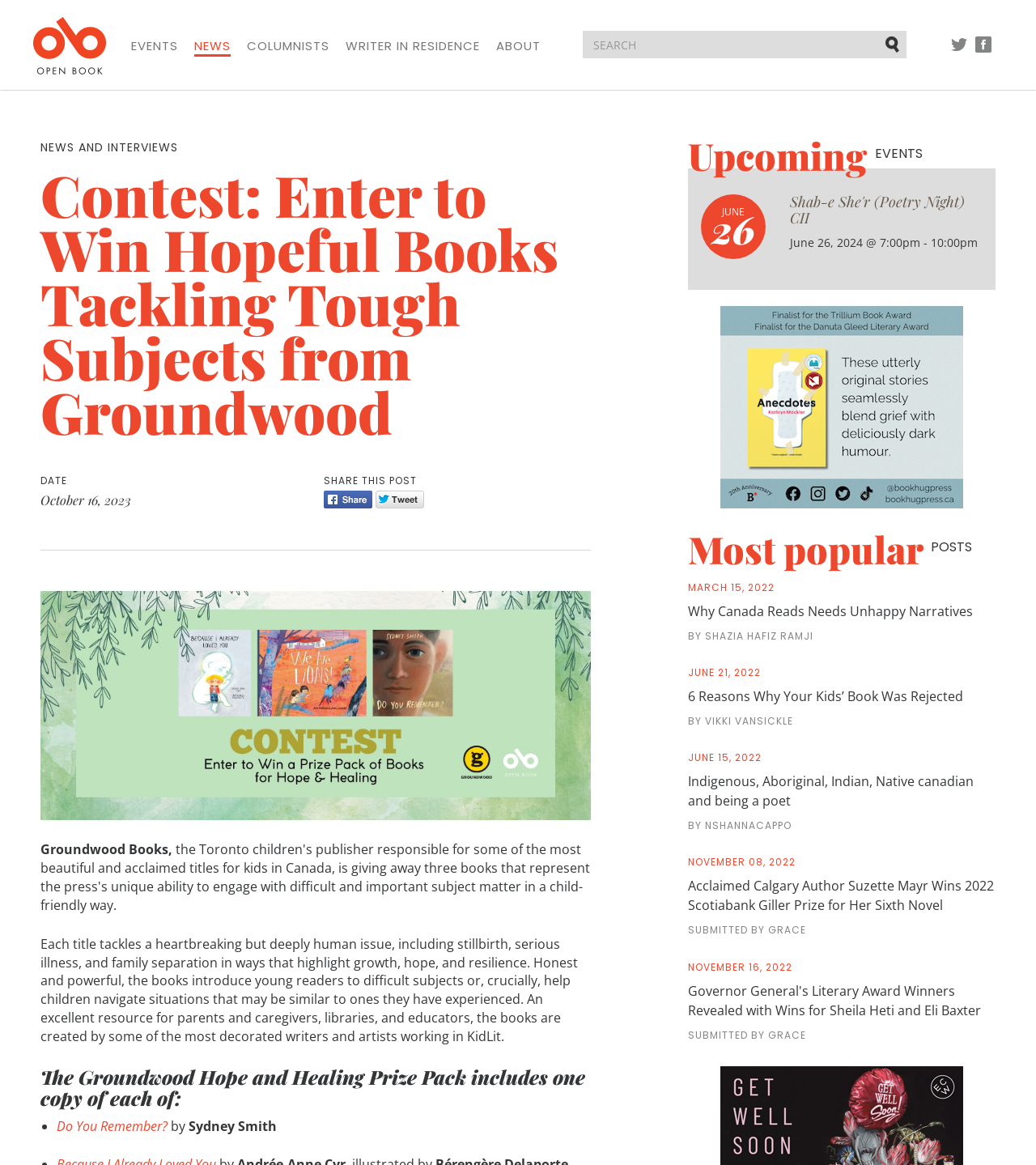Please determine the bounding box coordinates for the element that should be clicked to follow these instructions: "Search for something".

[0.562, 0.026, 0.875, 0.05]